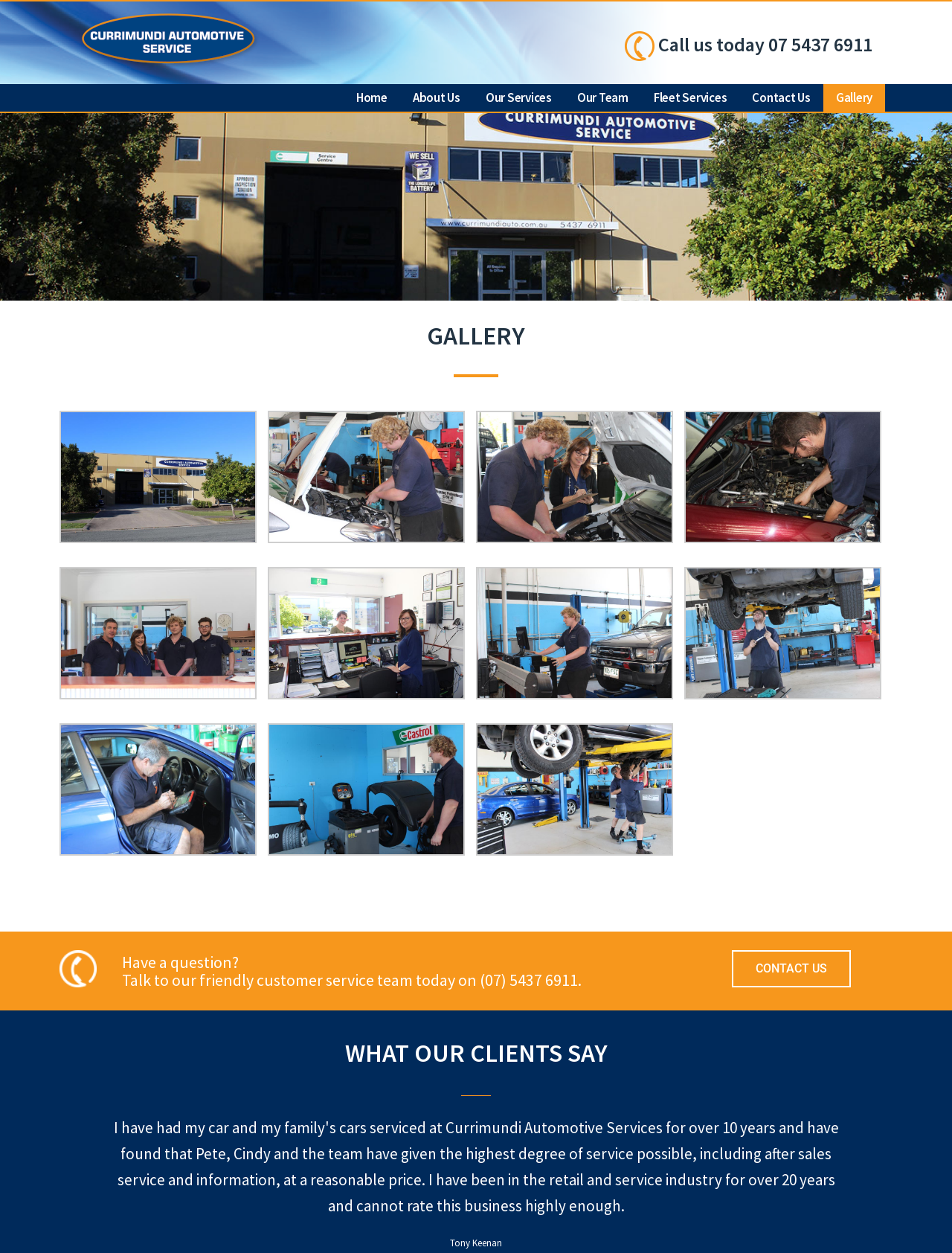Look at the image and answer the question in detail:
What is the phone number to call?

I found the phone number by looking at the header section of the webpage, where it says 'Call us today 07 5437 6911'.